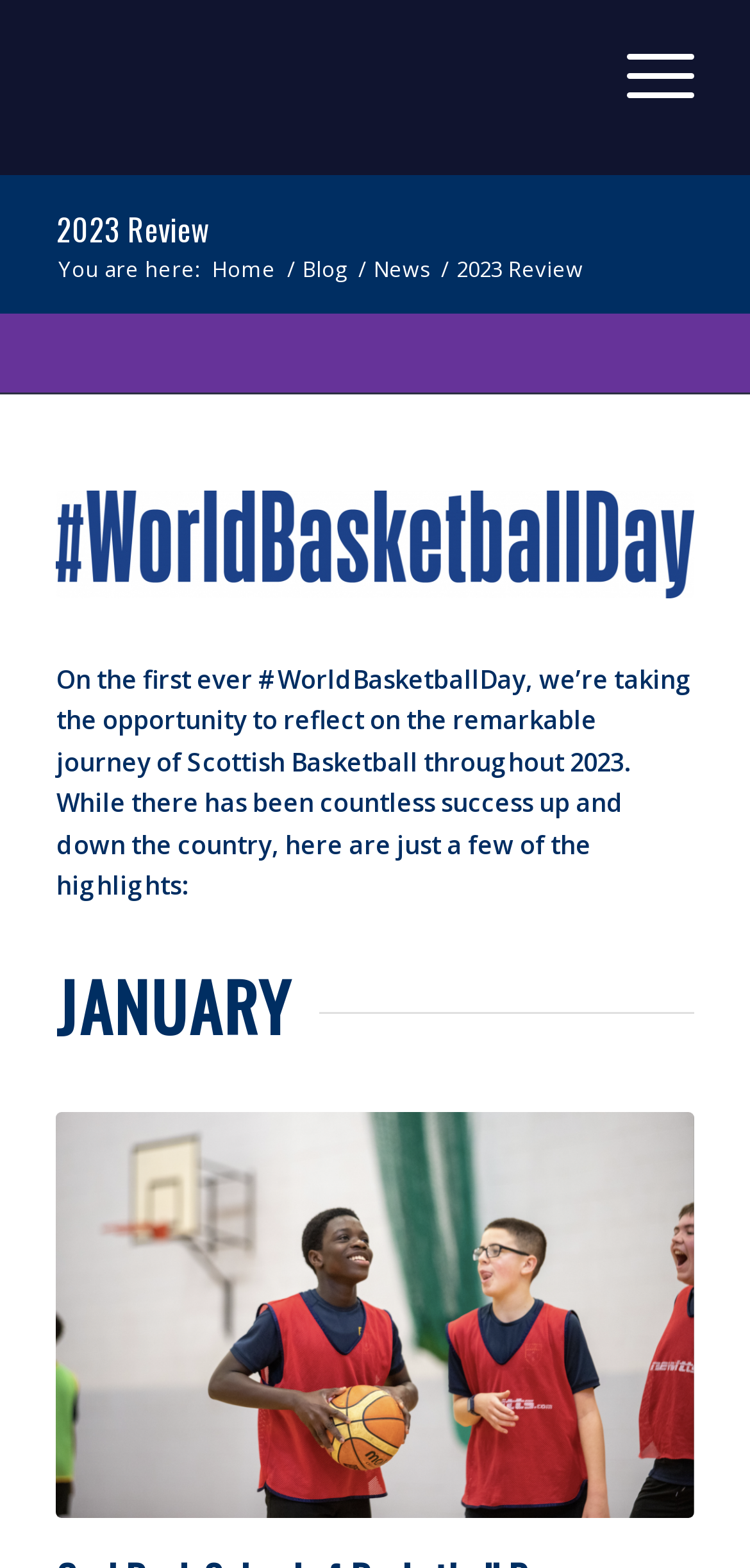Write an exhaustive caption that covers the webpage's main aspects.

The webpage is about a 2023 review of basketball in Scotland. At the top, there is a logo of "basketballscotland" with a link to the organization's website. Next to the logo, there is a "Menu" link. 

Below the logo, there is a heading that reads "2023 Review" with a link to the same title. Underneath, there is a breadcrumb navigation section that shows the current page's location, with links to "Home", "Blog", and "News" pages.

The main content of the page starts with a large image that spans the entire width of the page. Below the image, there is a paragraph of text that introduces the purpose of the page, which is to reflect on the journey of Scottish Basketball throughout 2023 and highlight some of the successes.

Further down, there is a heading that reads "JANUARY", and below it, there is another large image that takes up the full width of the page.